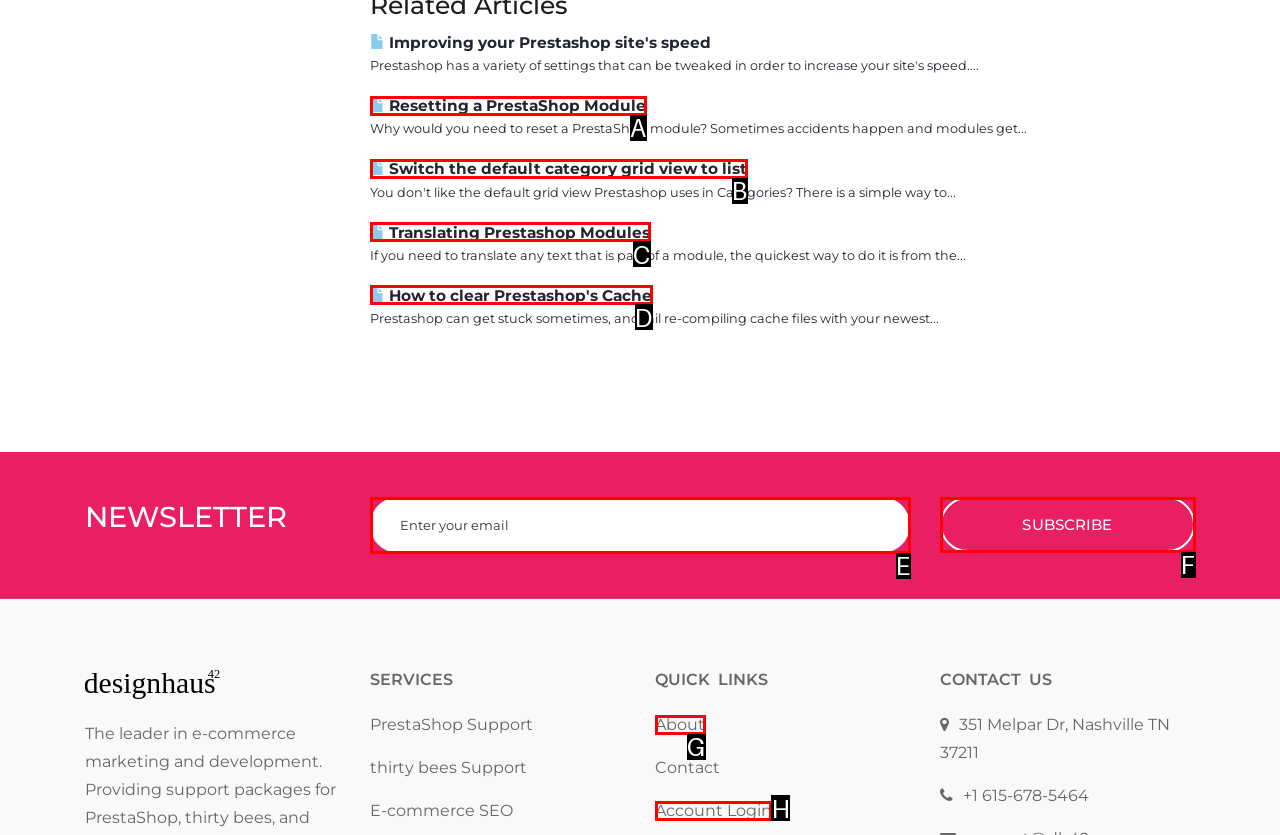Select the letter of the option that should be clicked to achieve the specified task: Log in to your account. Respond with just the letter.

H